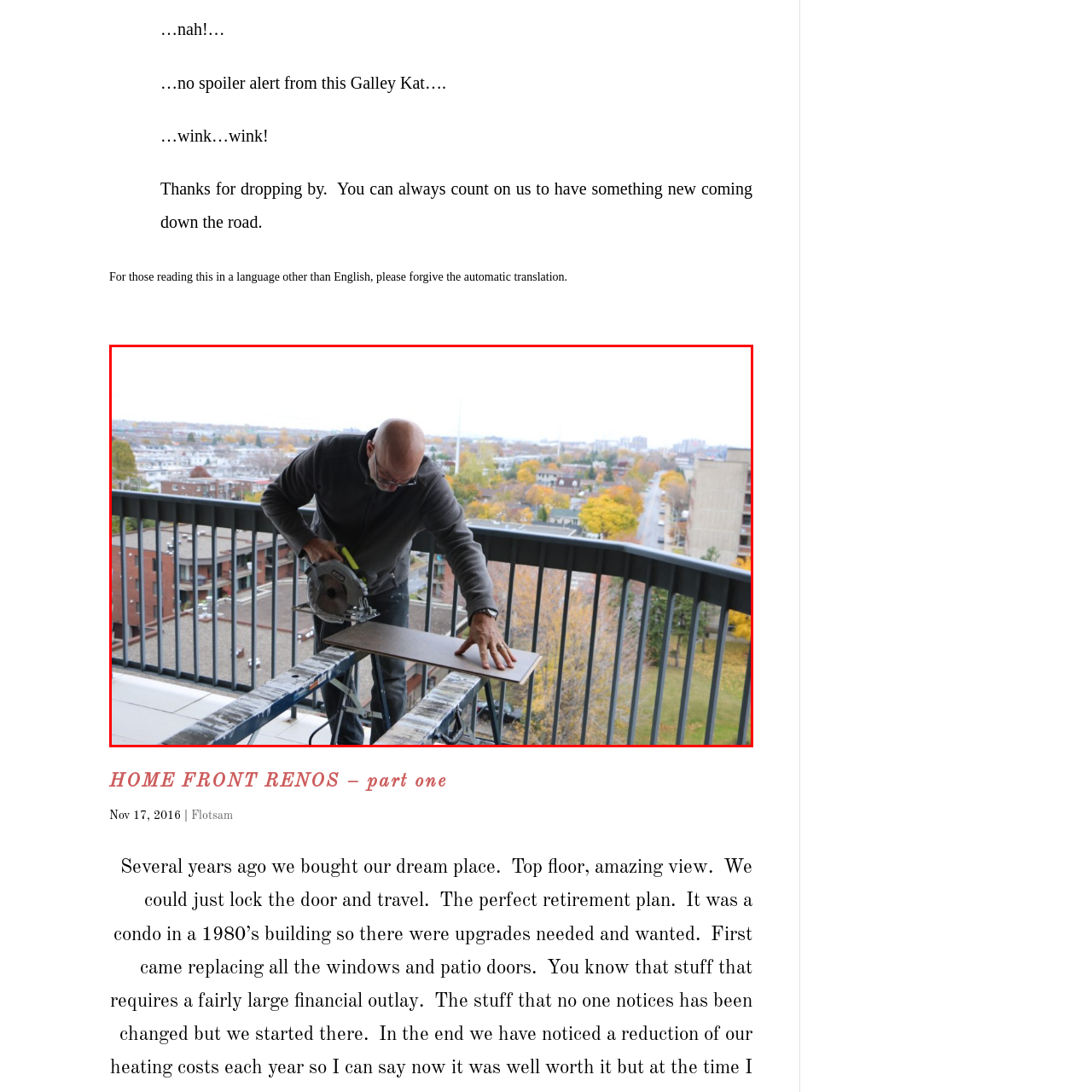What season is depicted in the image?
Study the area inside the red bounding box in the image and answer the question in detail.

The image captures the urban backdrop adorned with autumn colors, with the trees' foliage transitioning to warm fall hues of yellow and orange, indicating that the season depicted in the image is autumn.